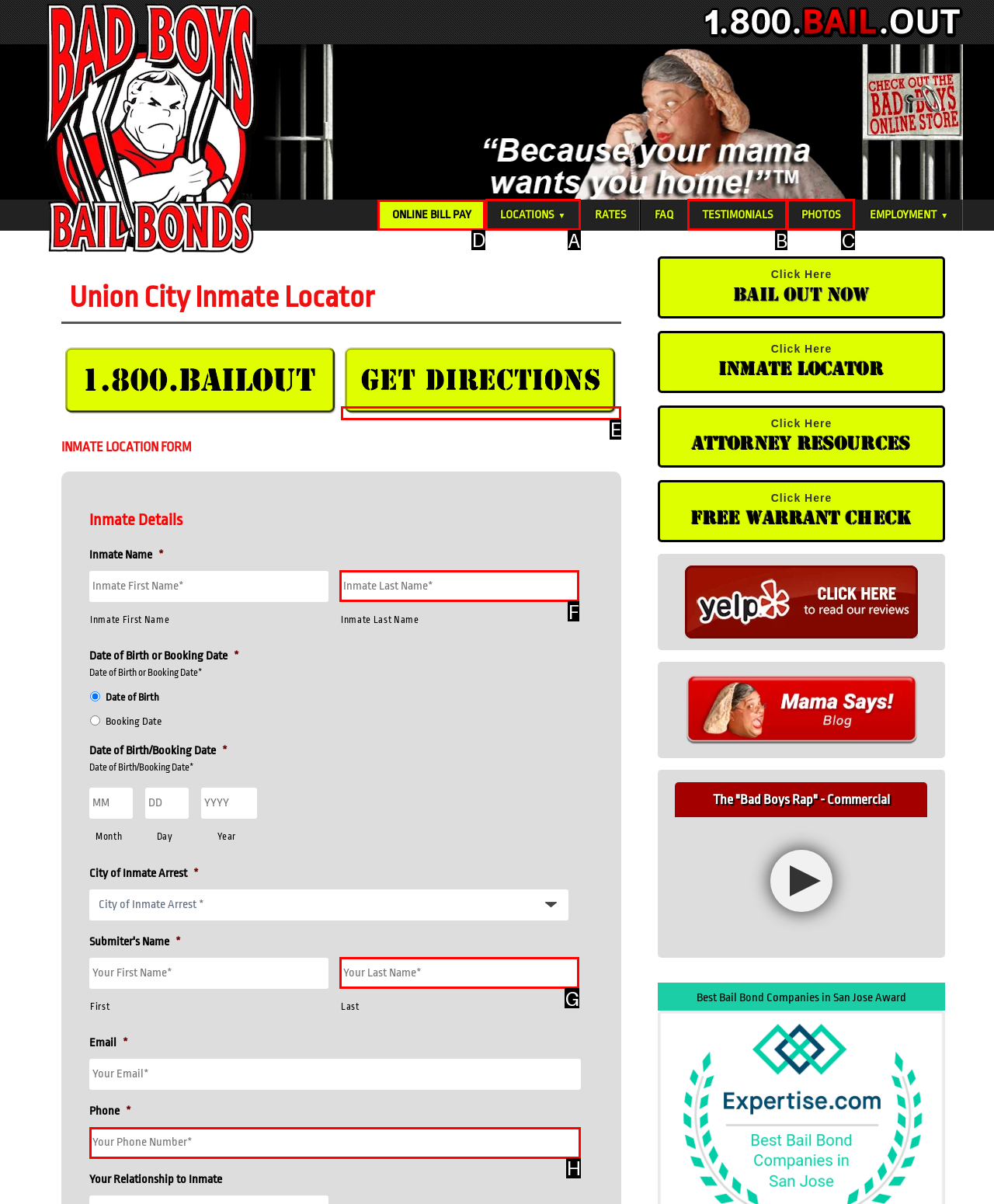What option should you select to complete this task: Pay bill online? Indicate your answer by providing the letter only.

D